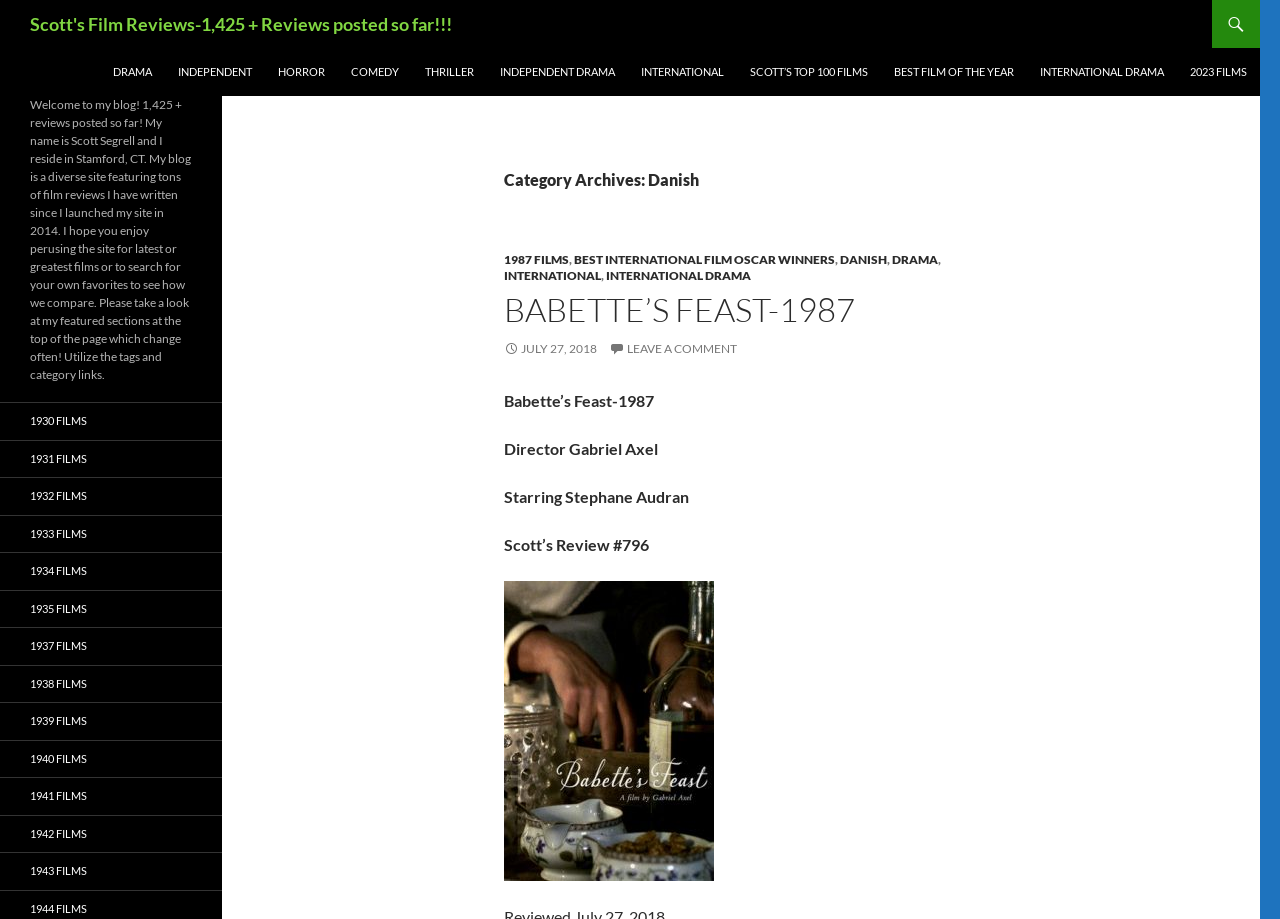What is the title of the film being reviewed?
Using the image as a reference, give a one-word or short phrase answer.

Babette's Feast